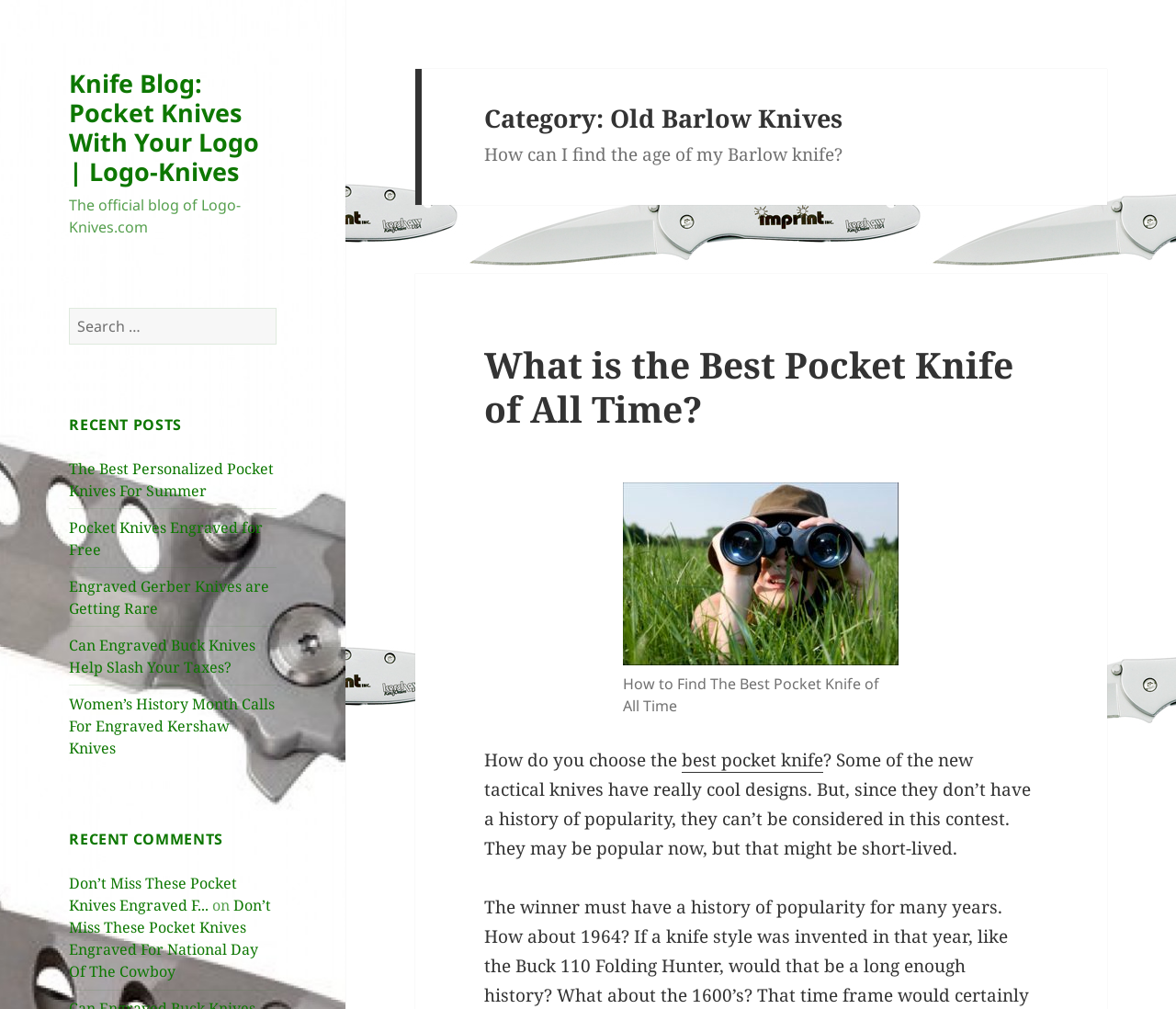Indicate the bounding box coordinates of the element that needs to be clicked to satisfy the following instruction: "Read the recent post about personalized pocket knives". The coordinates should be four float numbers between 0 and 1, i.e., [left, top, right, bottom].

[0.059, 0.454, 0.233, 0.496]